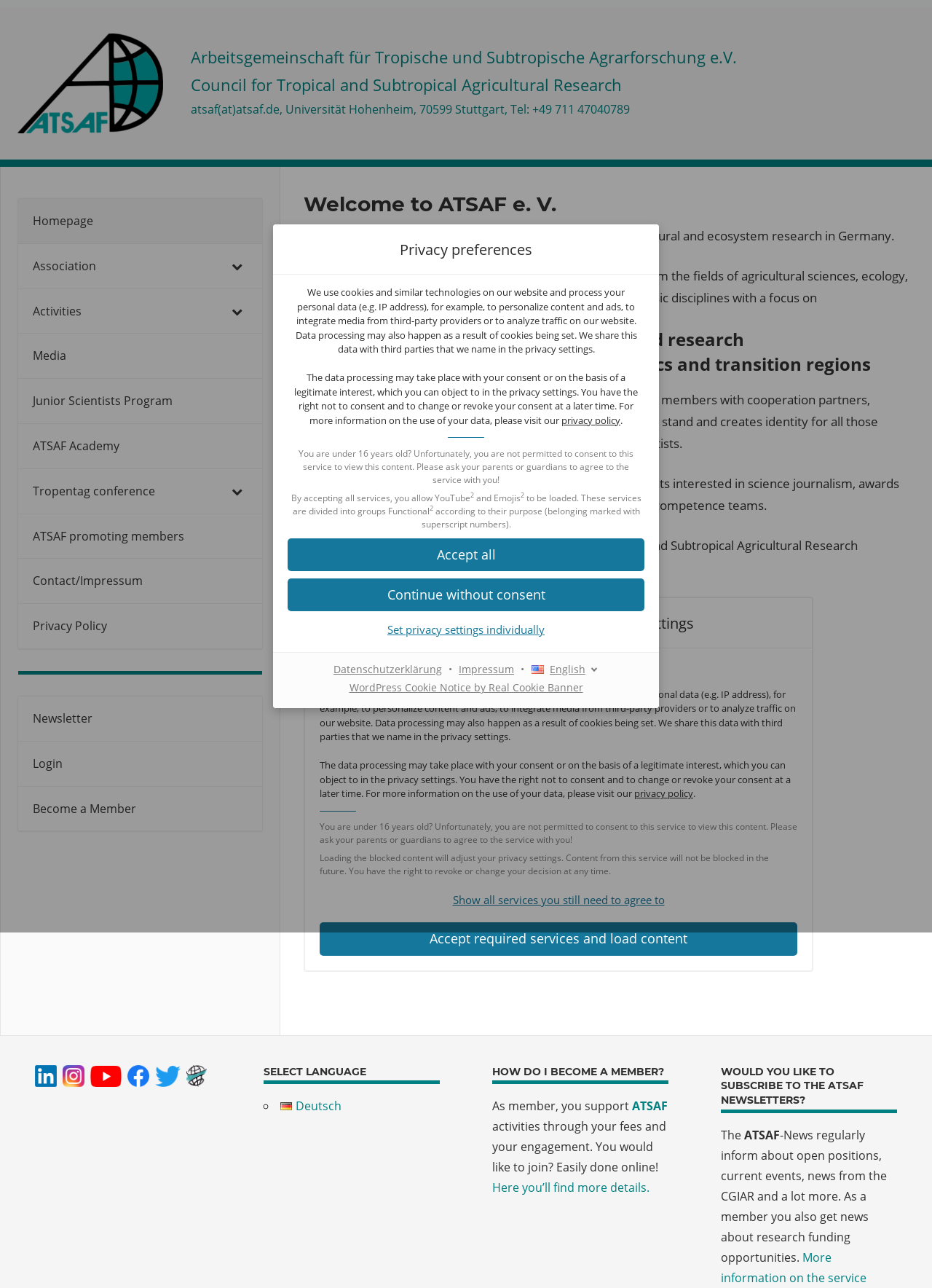Based on the image, please elaborate on the answer to the following question:
What is the purpose of the cookies on this website?

Based on the text in the privacy preferences dialog, it is stated that 'We use cookies and similar technologies on our website and process your personal data (e.g. IP address), for example, to personalize content and ads...' which indicates that one of the purposes of the cookies is to personalize content and ads.